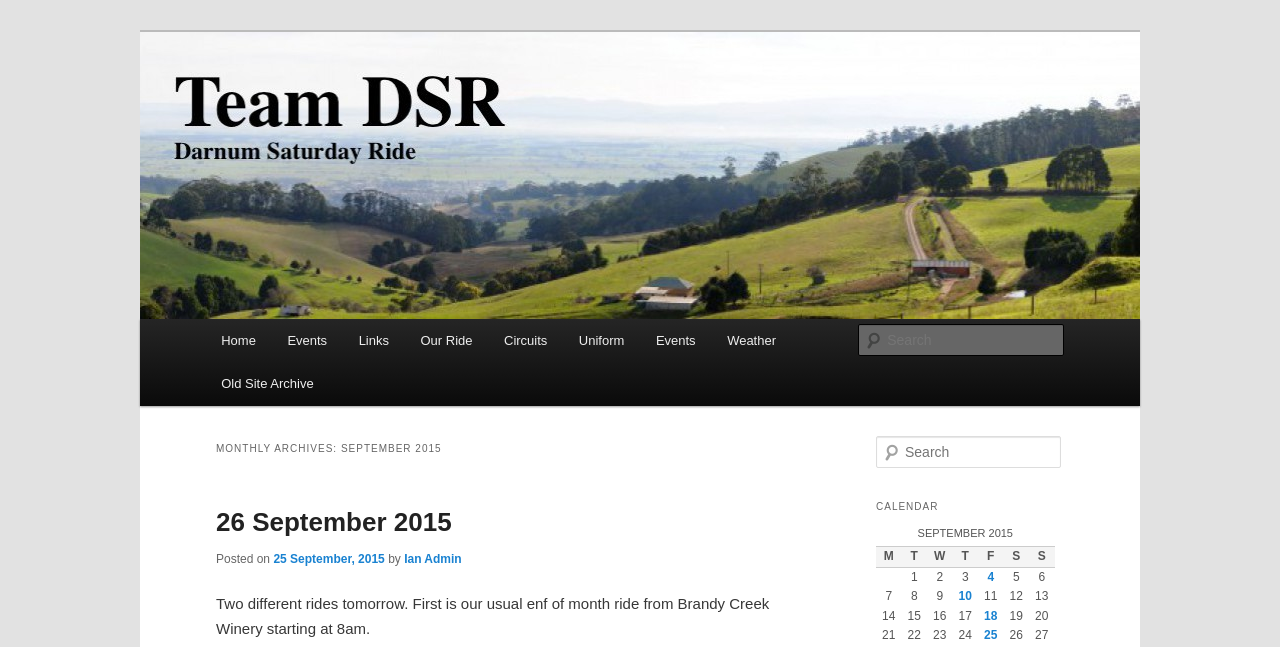Using the image as a reference, answer the following question in as much detail as possible:
What is the name of the ride starting from Brandy Creek Winery?

The name of the ride can be found in the post content 'Two different rides tomorrow. First is our usual end of month ride from Brandy Creek Winery starting at 8am'.